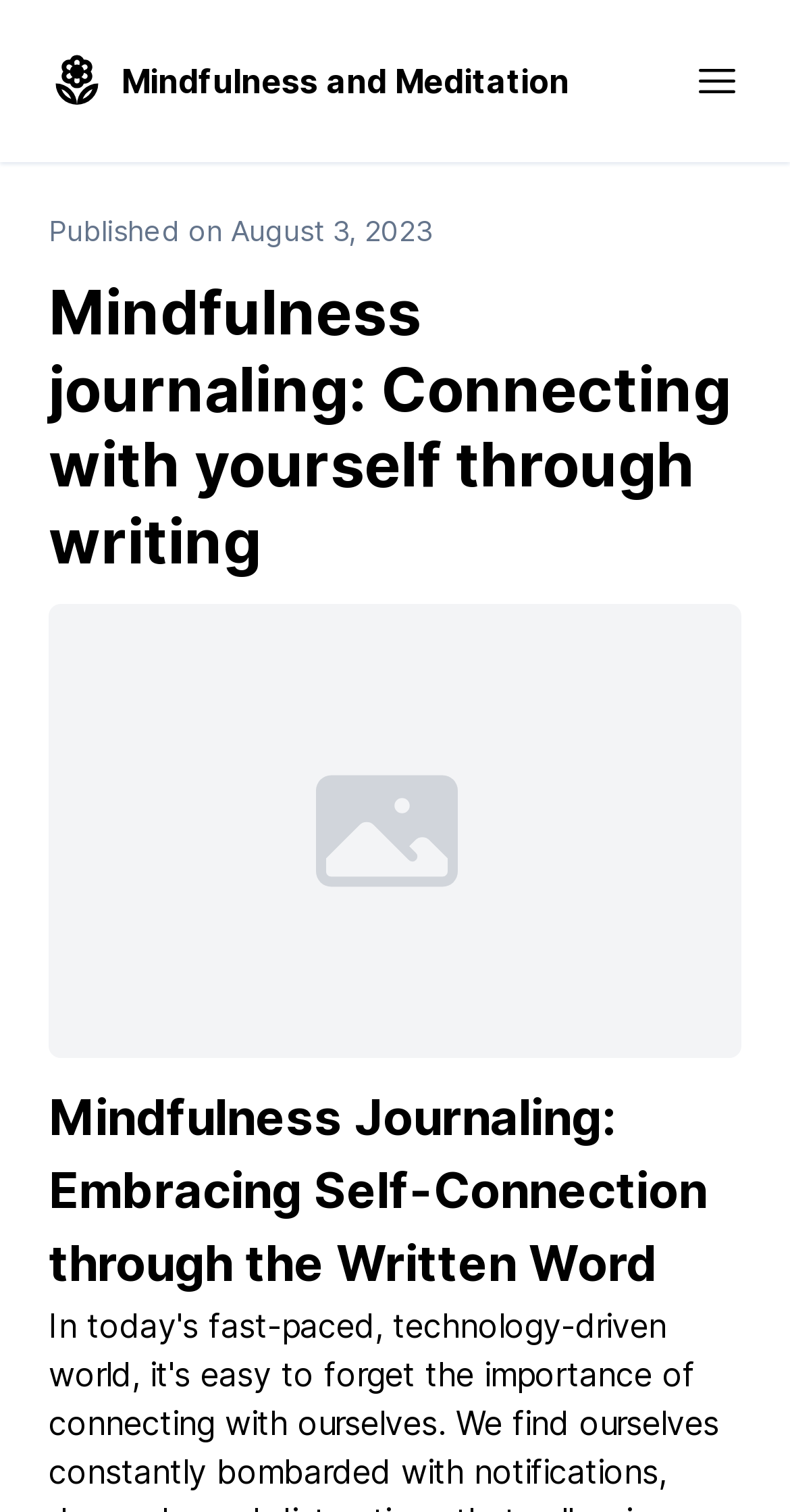How many headings are on the webpage?
Use the information from the image to give a detailed answer to the question.

I counted the number of heading elements on the webpage and found two headings: 'Mindfulness journaling: Connecting with yourself through writing' and 'Mindfulness Journaling: Embracing Self-Connection through the Written Word'.